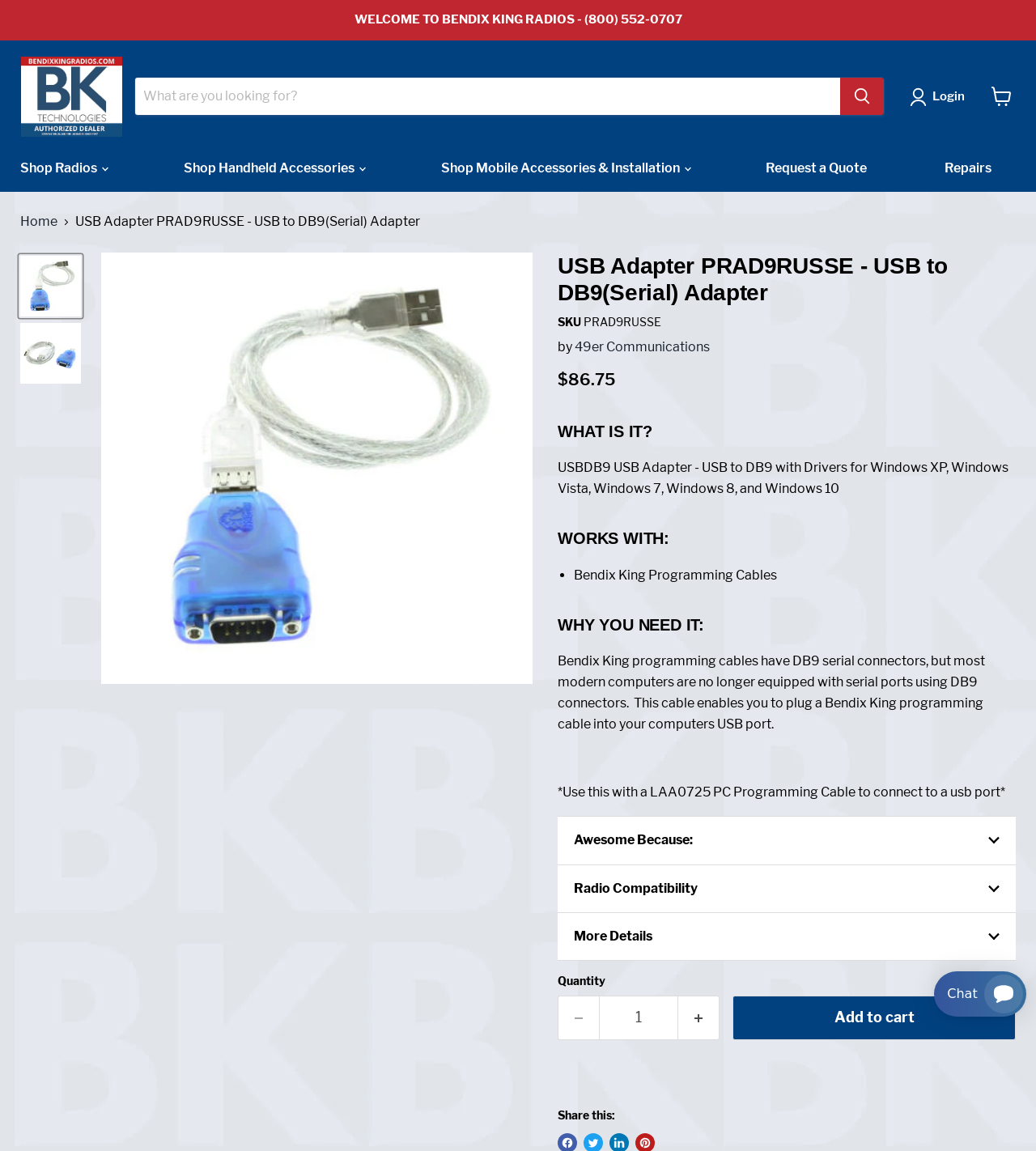Can you find the bounding box coordinates for the element that needs to be clicked to execute this instruction: "Add to cart"? The coordinates should be given as four float numbers between 0 and 1, i.e., [left, top, right, bottom].

[0.707, 0.865, 0.98, 0.904]